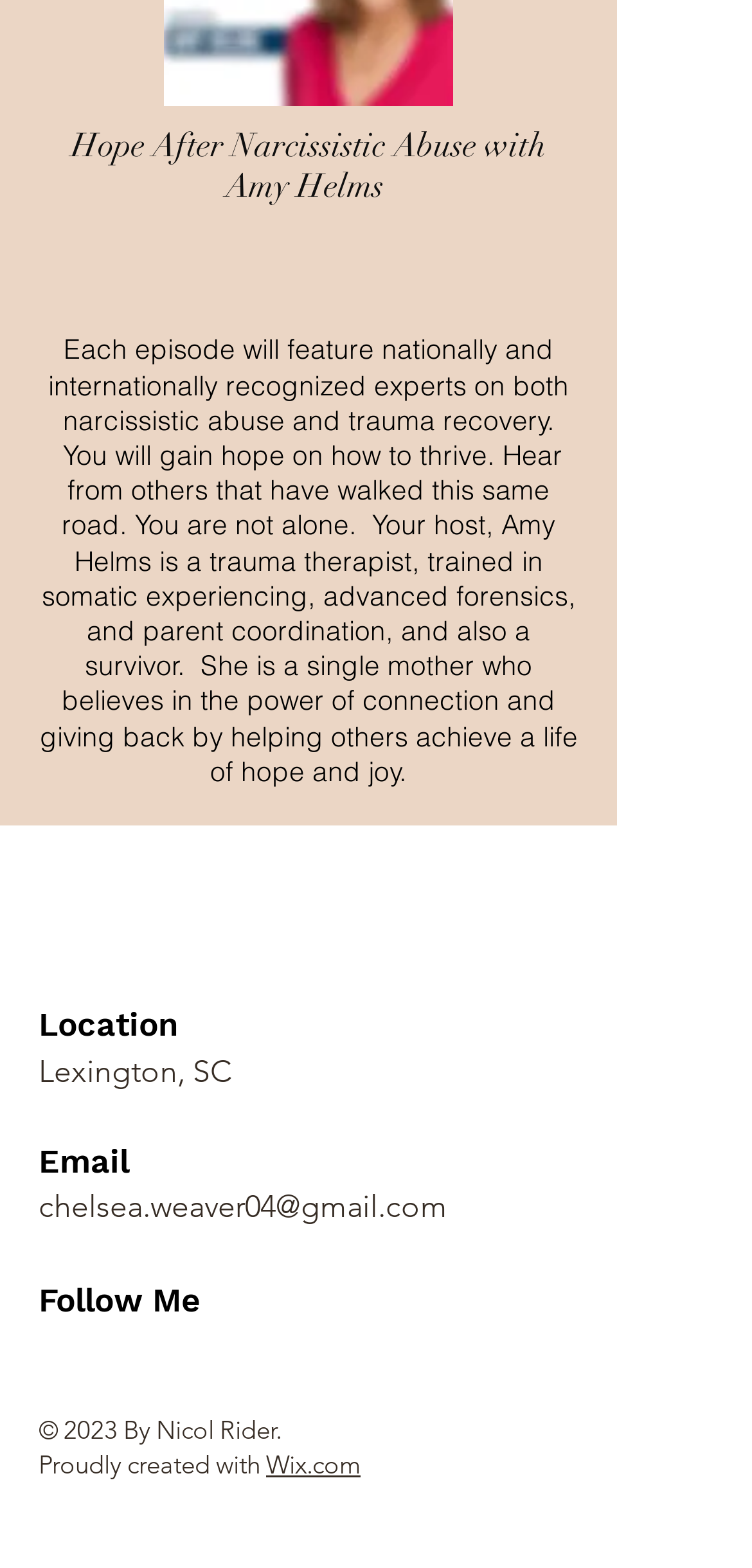Identify the bounding box coordinates for the UI element that matches this description: "chelsea.weaver04@gmail.com".

[0.051, 0.758, 0.595, 0.781]